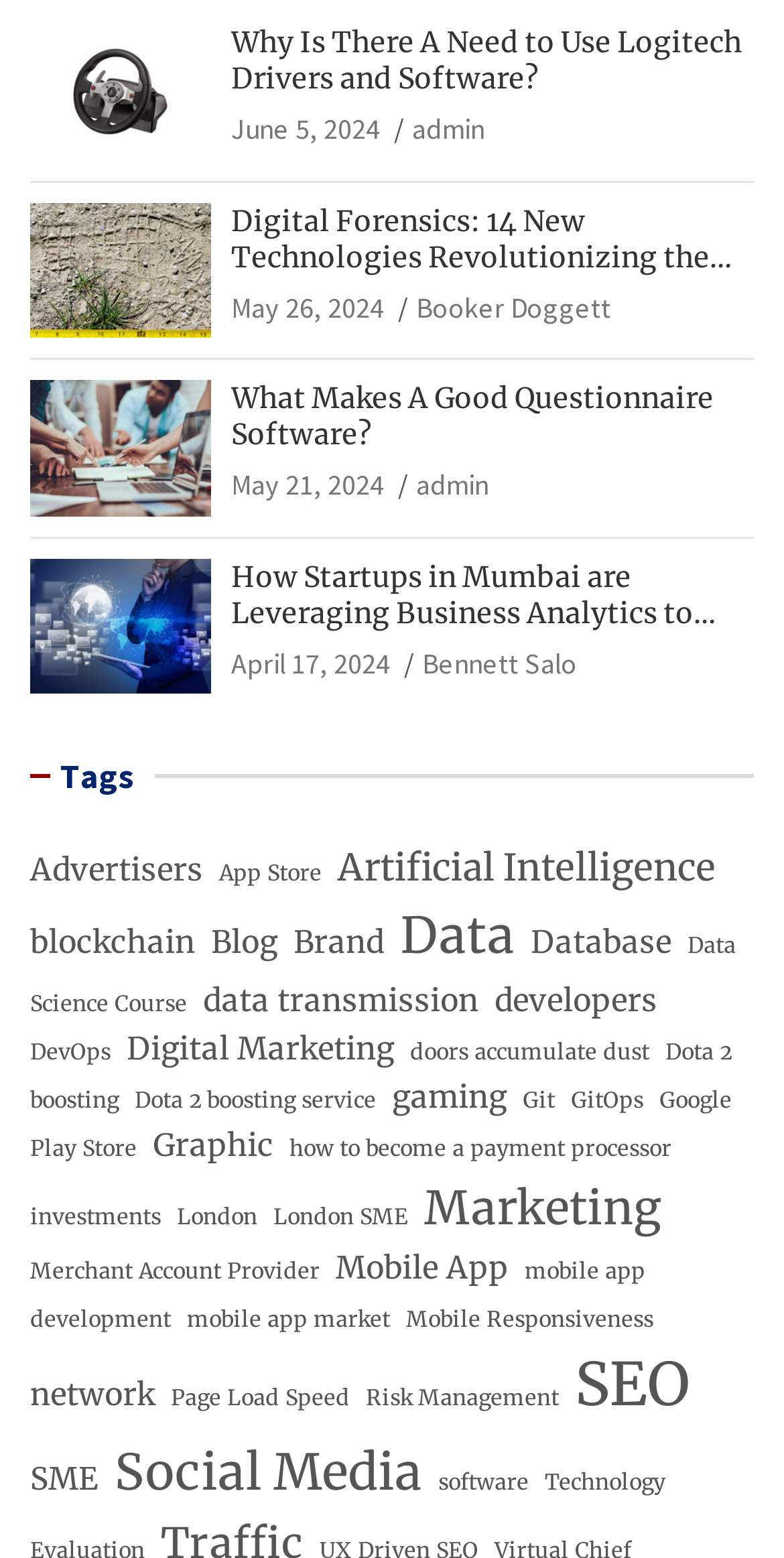Given the element description "gaming" in the screenshot, predict the bounding box coordinates of that UI element.

[0.5, 0.679, 0.646, 0.729]